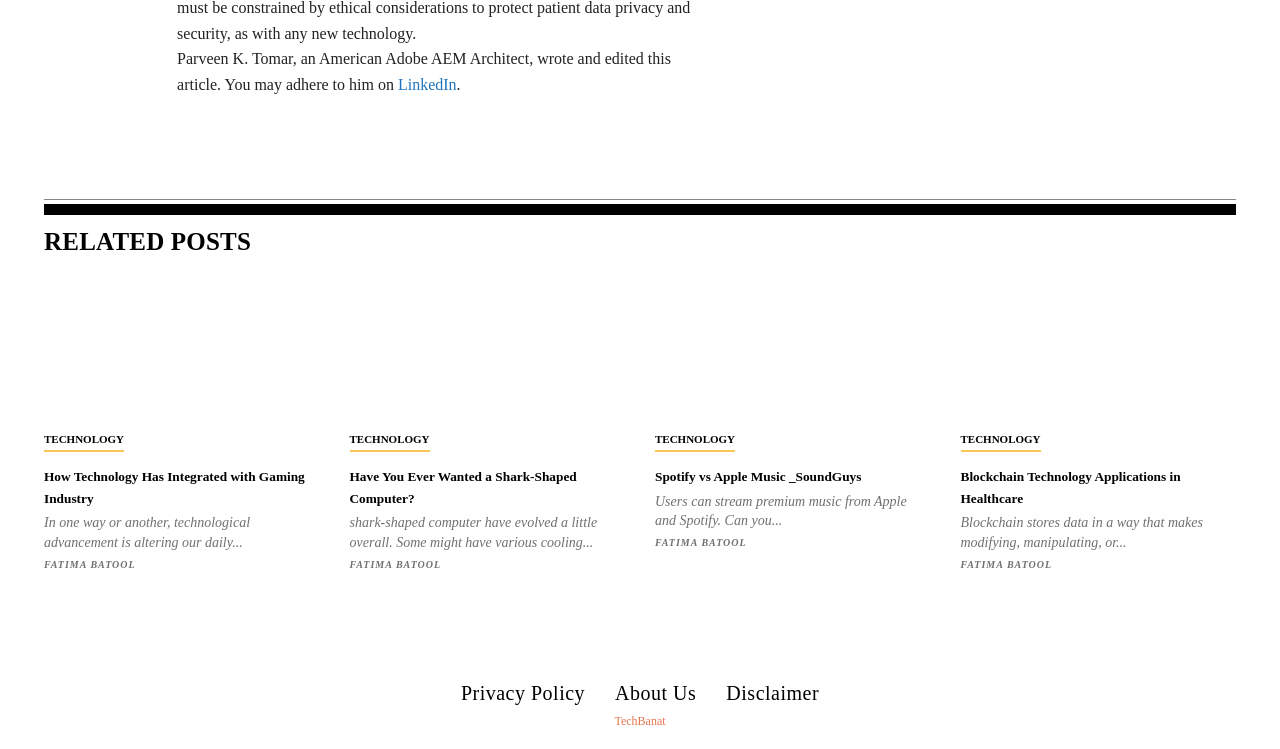Find the bounding box coordinates of the element to click in order to complete the given instruction: "Read the article about Technology in Gaming Industry."

[0.034, 0.376, 0.25, 0.56]